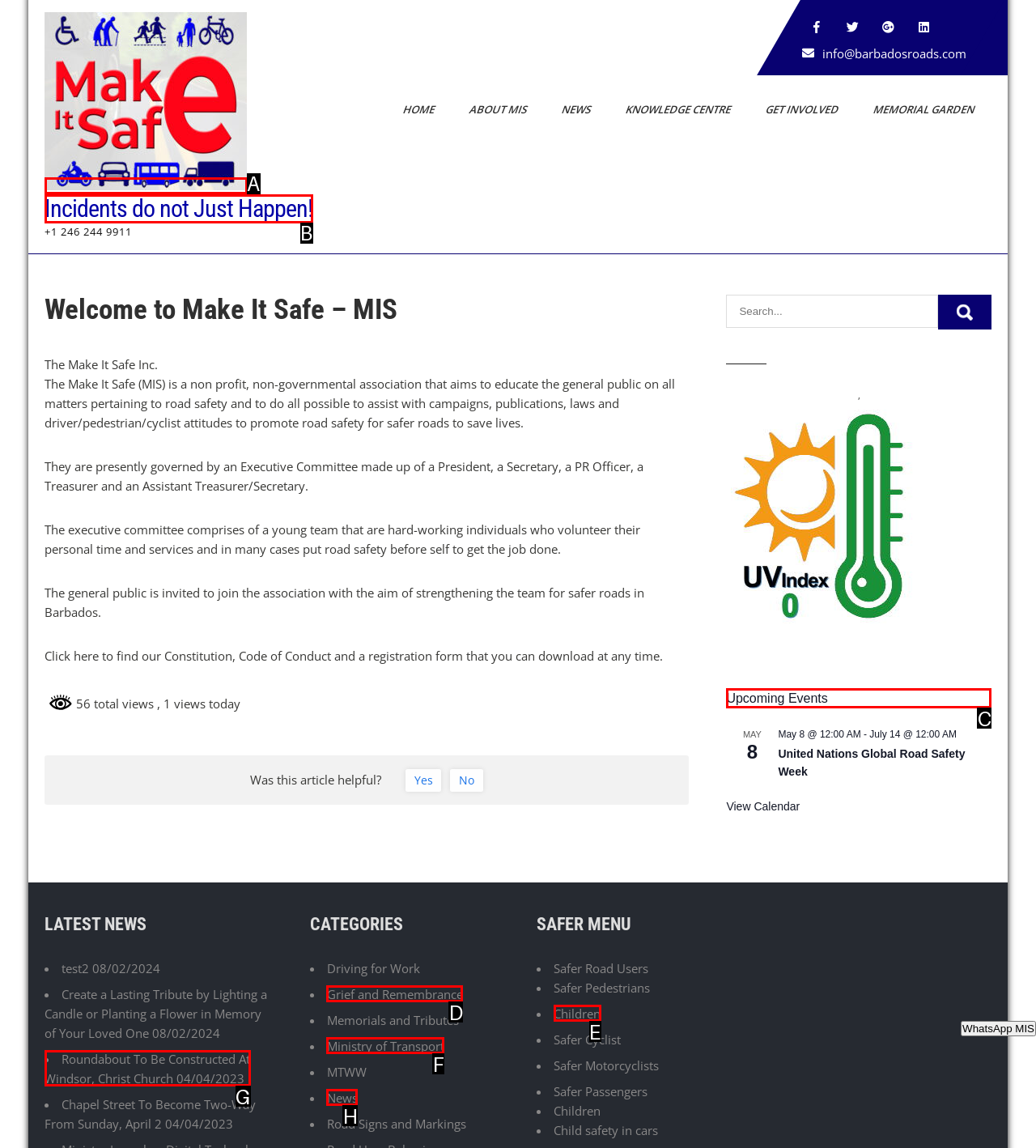Point out which HTML element you should click to fulfill the task: View the upcoming events.
Provide the option's letter from the given choices.

C